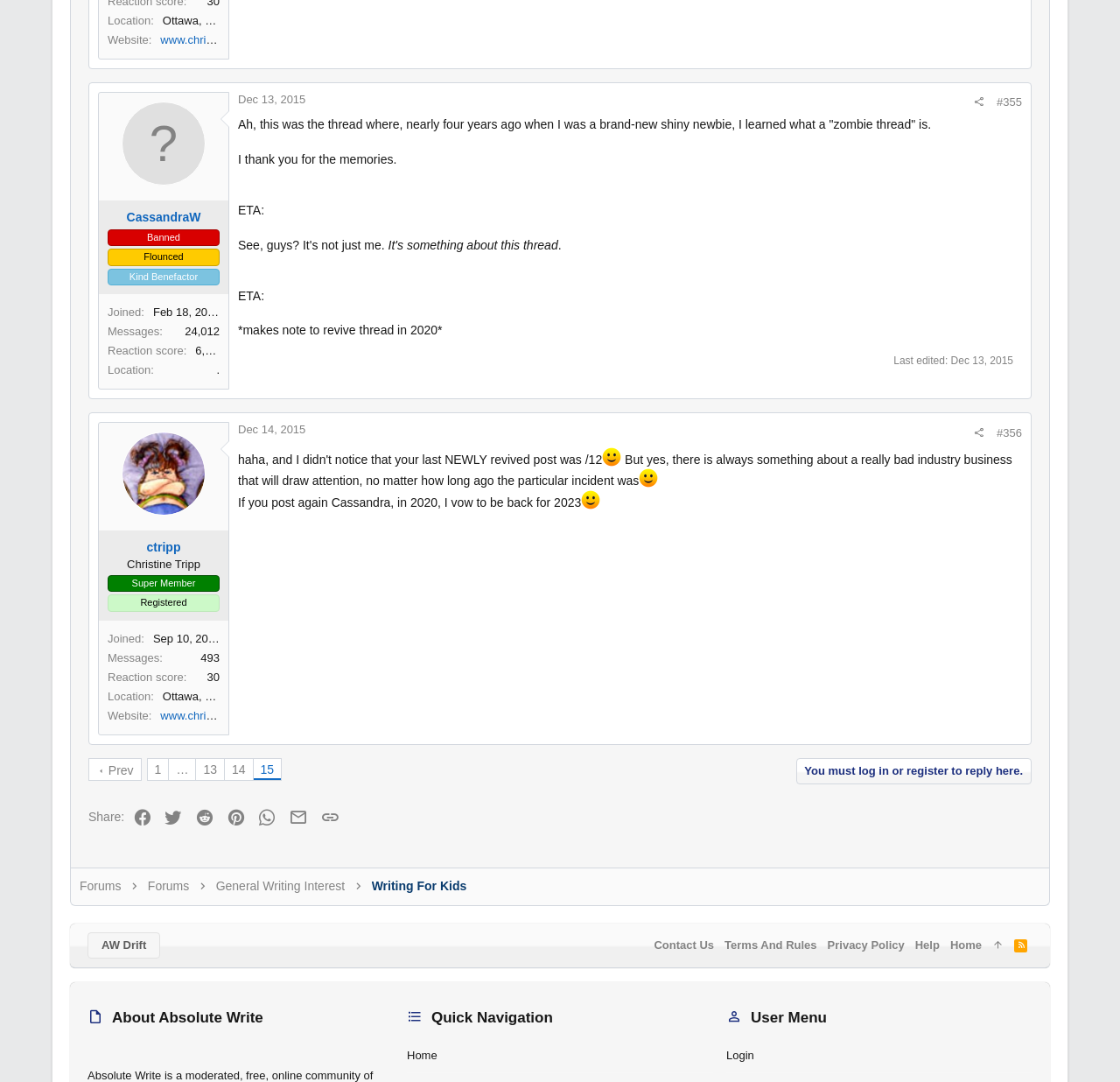Provide the bounding box coordinates for the UI element described in this sentence: "Privacy policy". The coordinates should be four float values between 0 and 1, i.e., [left, top, right, bottom].

[0.734, 0.862, 0.812, 0.886]